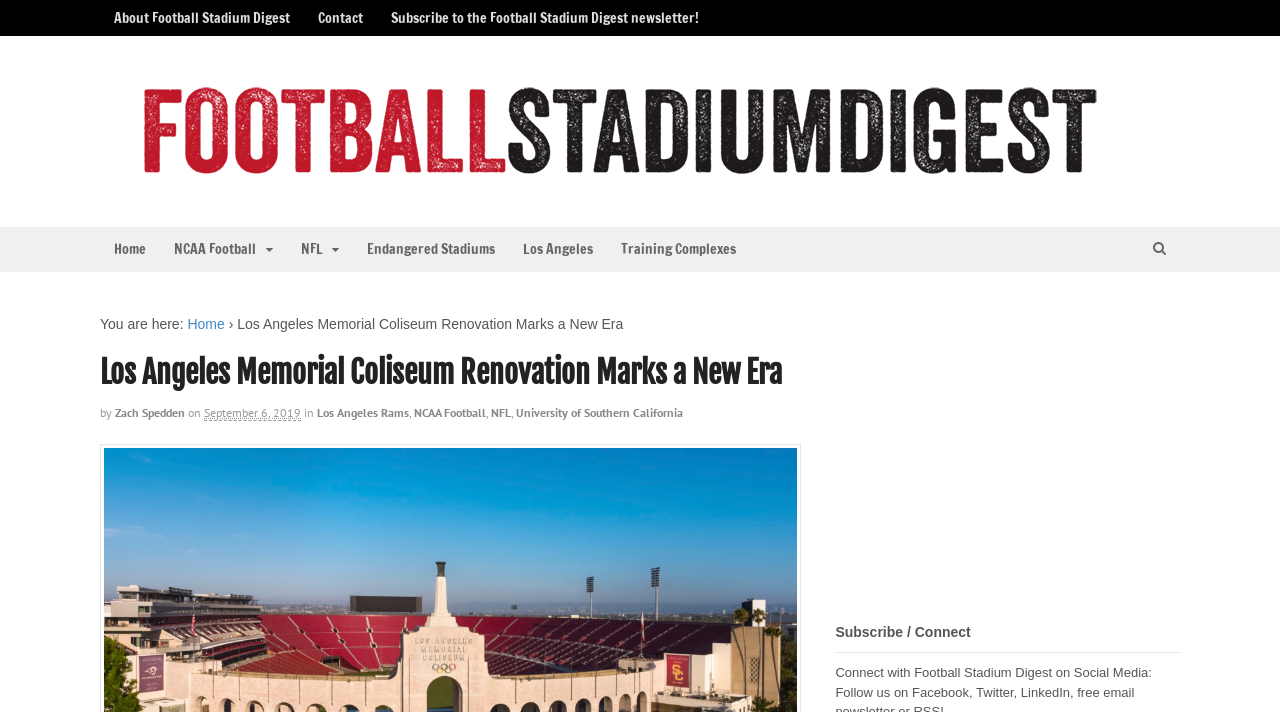What teams are mentioned in the article?
Offer a detailed and exhaustive answer to the question.

The answer can be found in the links 'Los Angeles Rams', 'NCAA Football', 'NFL', and 'University of Southern California' which are located below the heading, indicating that these teams are mentioned in the article.